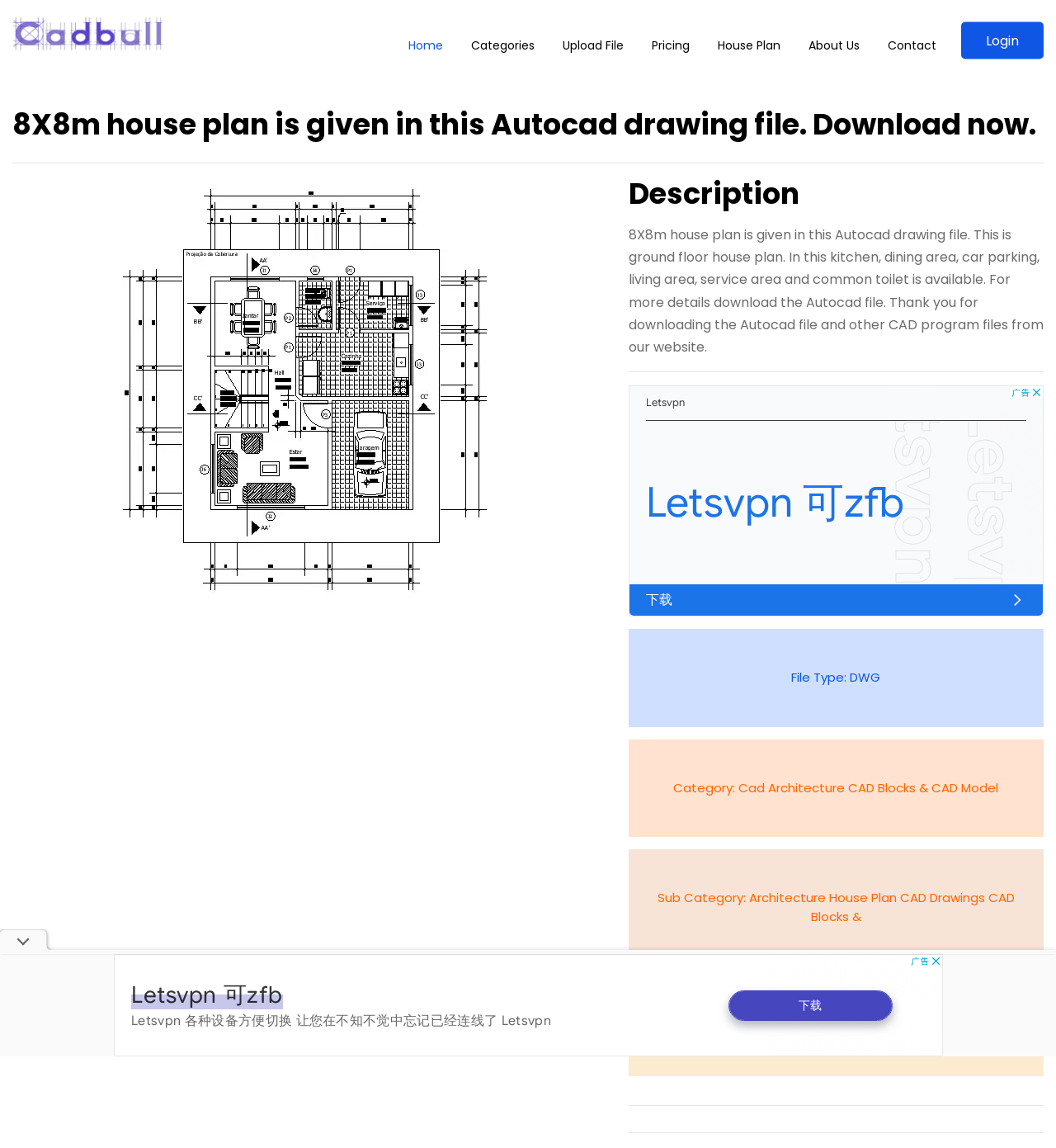Please provide the main heading of the webpage content.

8X8m house plan is given in this Autocad drawing file. Download now.